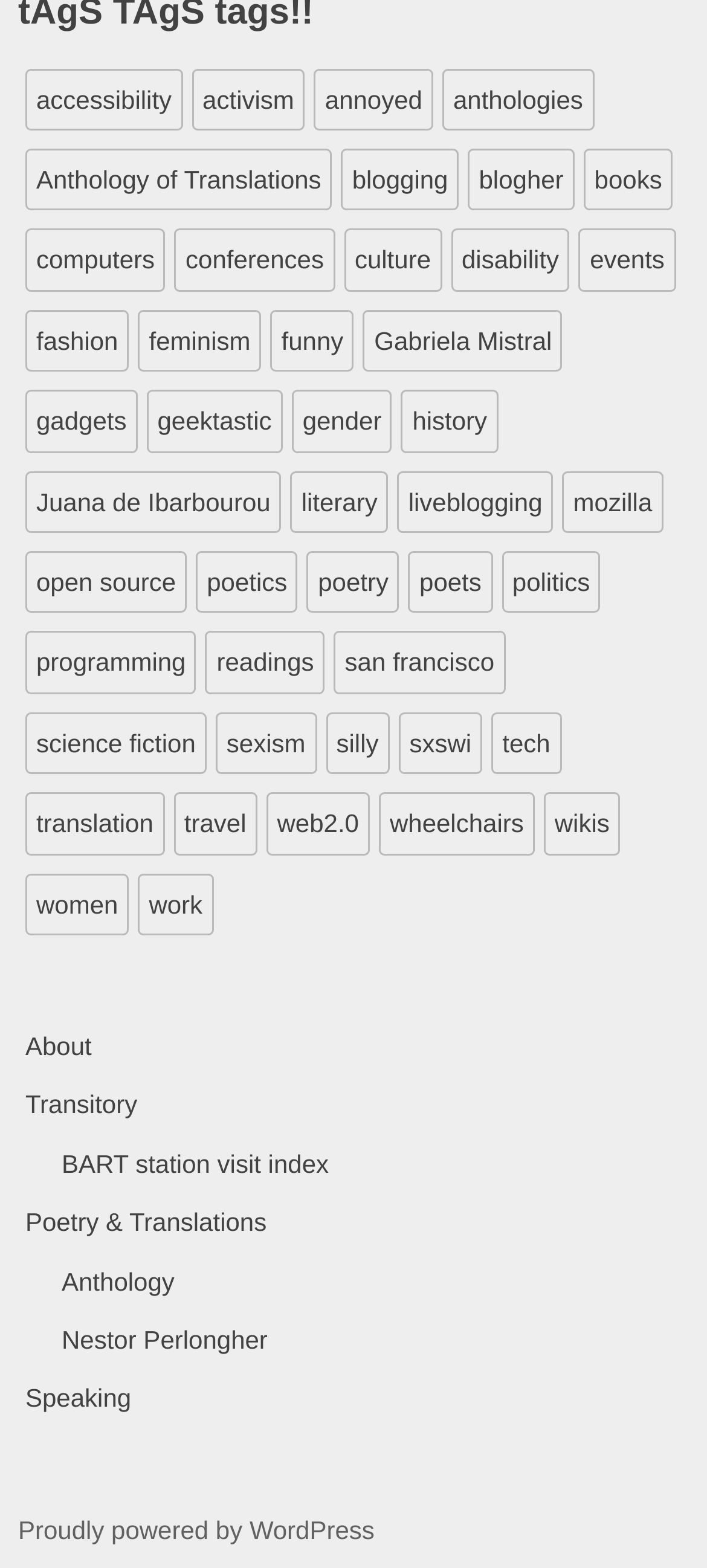What is the first link in the navigation menu?
Answer the question with a single word or phrase by looking at the picture.

accessibility